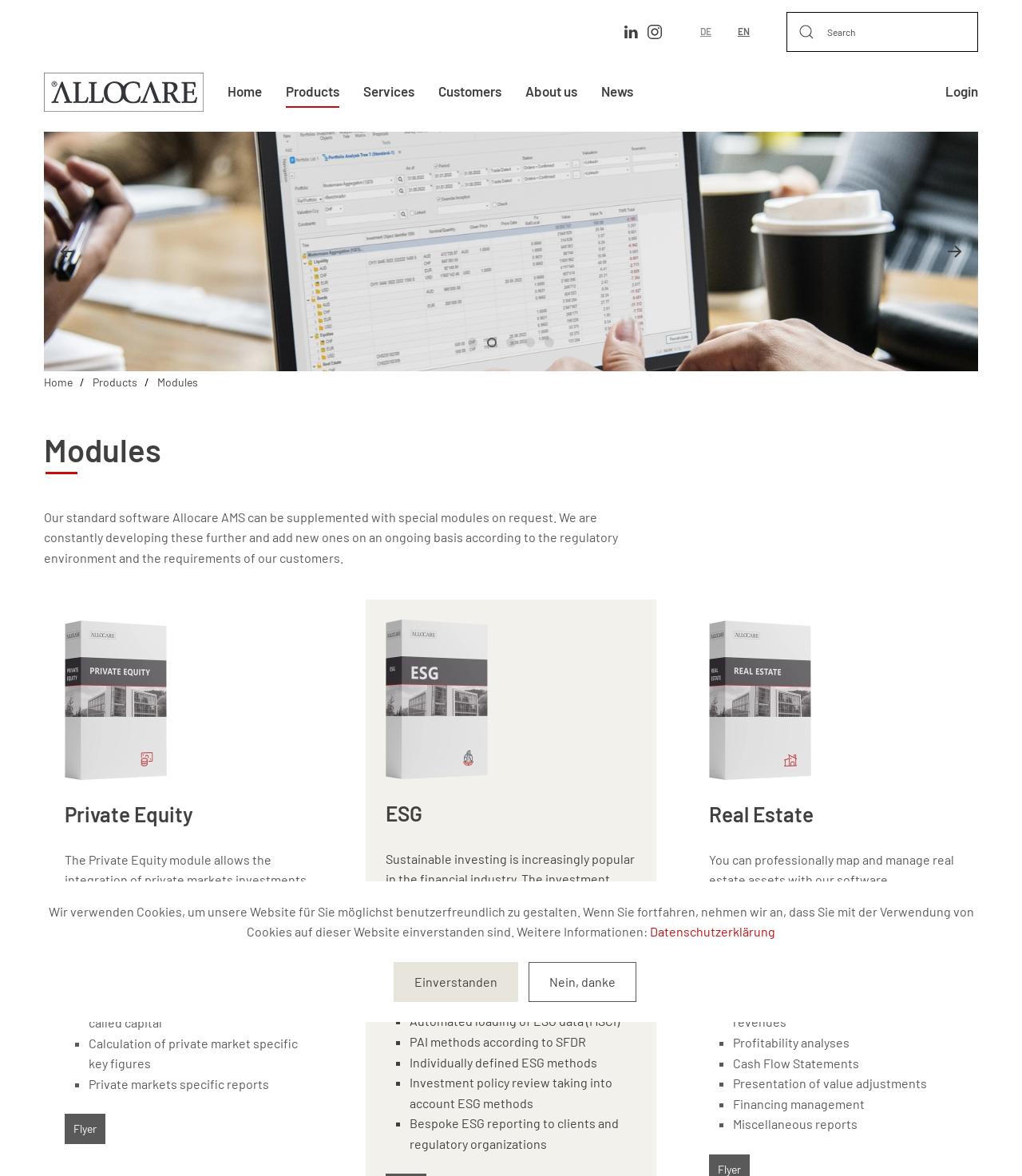What is the purpose of ESG methods in the software?
Please use the image to deliver a detailed and complete answer.

The ESG methods in the software are used to continuously check investment strategies and individual investments for ESG criteria, as stated in the webpage. This includes automated loading of ESG data, PAI methods according to SFDR, individually defined ESG methods, investment policy review, and bespoke ESG reporting to clients and regulatory organizations.